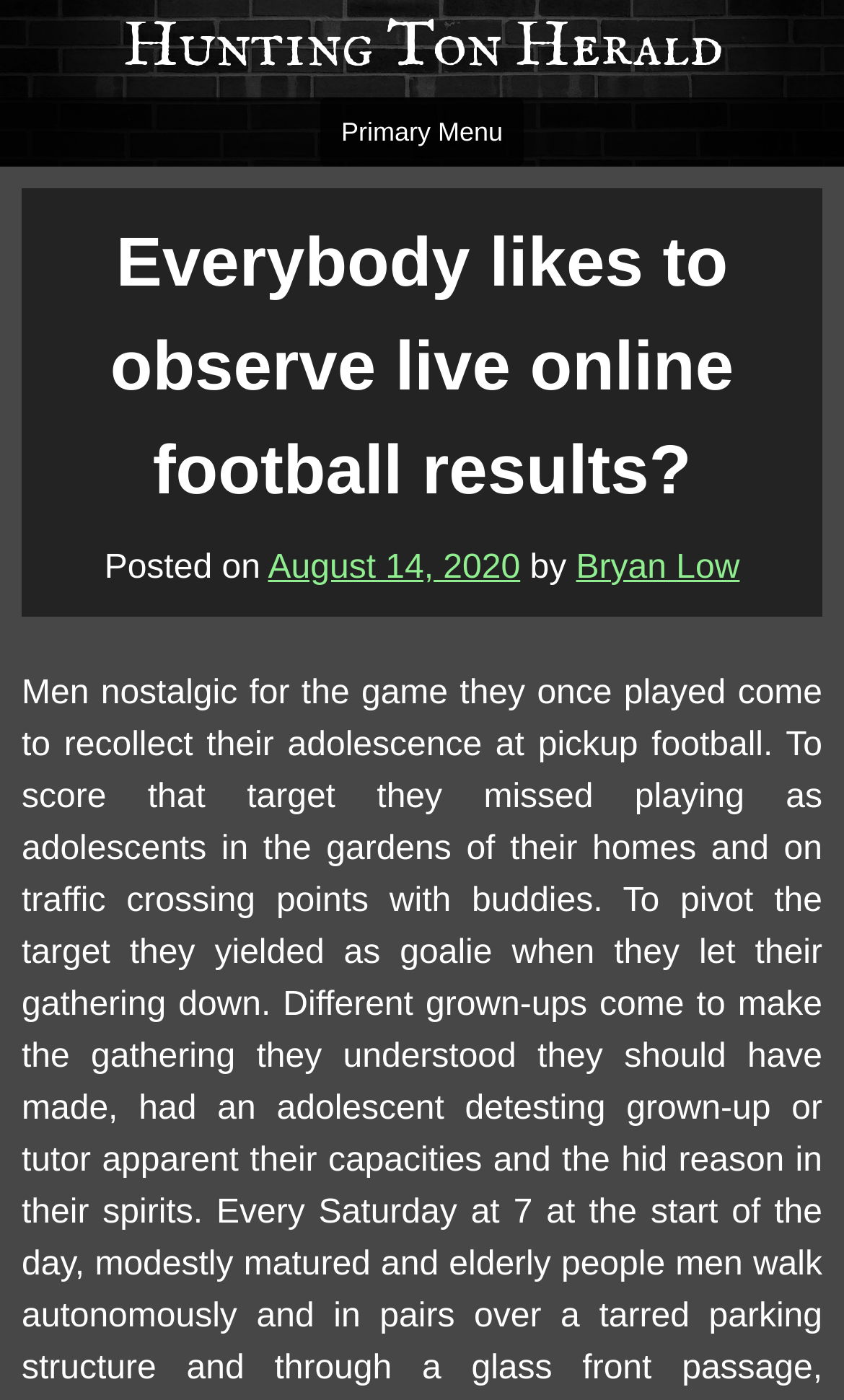Using the given element description, provide the bounding box coordinates (top-left x, top-left y, bottom-right x, bottom-right y) for the corresponding UI element in the screenshot: Hunting Ton Herald

[0.145, 0.005, 0.855, 0.063]